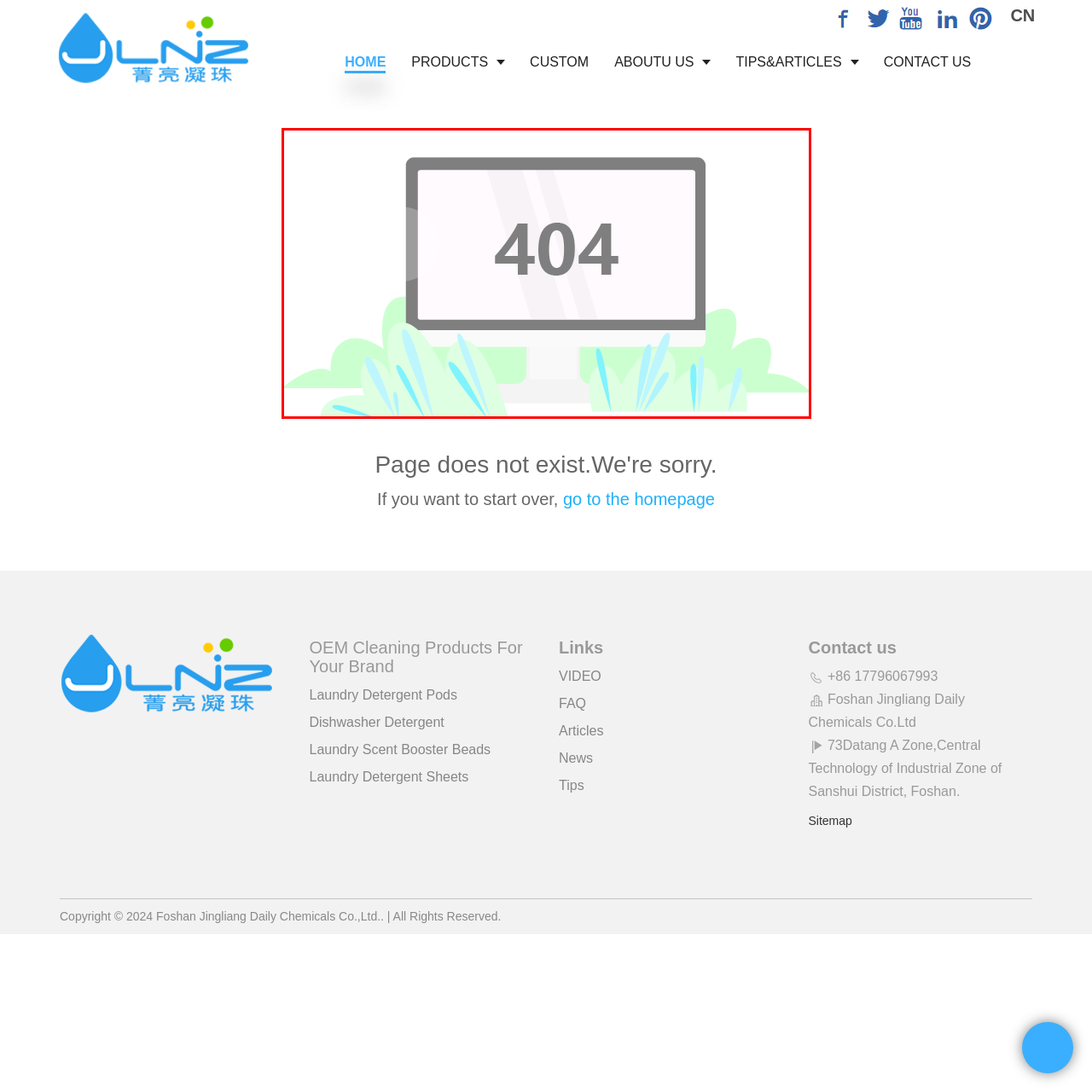What surrounds the computer in the image?  
Observe the image highlighted by the red bounding box and supply a detailed response derived from the visual information in the image.

According to the caption, the computer is surrounded by soft, vibrant green plants, which add a touch of color to the scene.